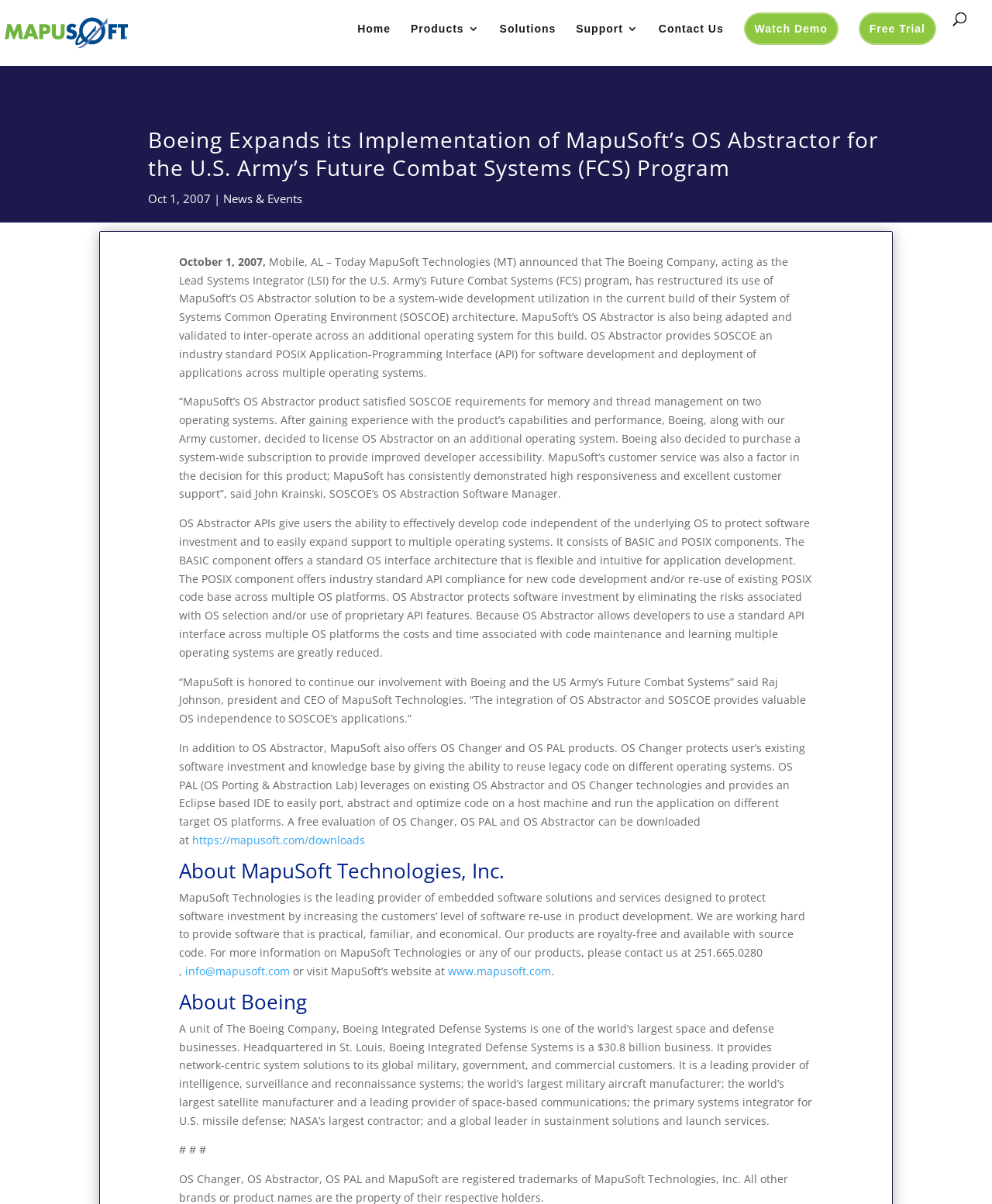Find the bounding box coordinates of the area that needs to be clicked in order to achieve the following instruction: "Click on the 'Home' link". The coordinates should be specified as four float numbers between 0 and 1, i.e., [left, top, right, bottom].

[0.36, 0.019, 0.394, 0.055]